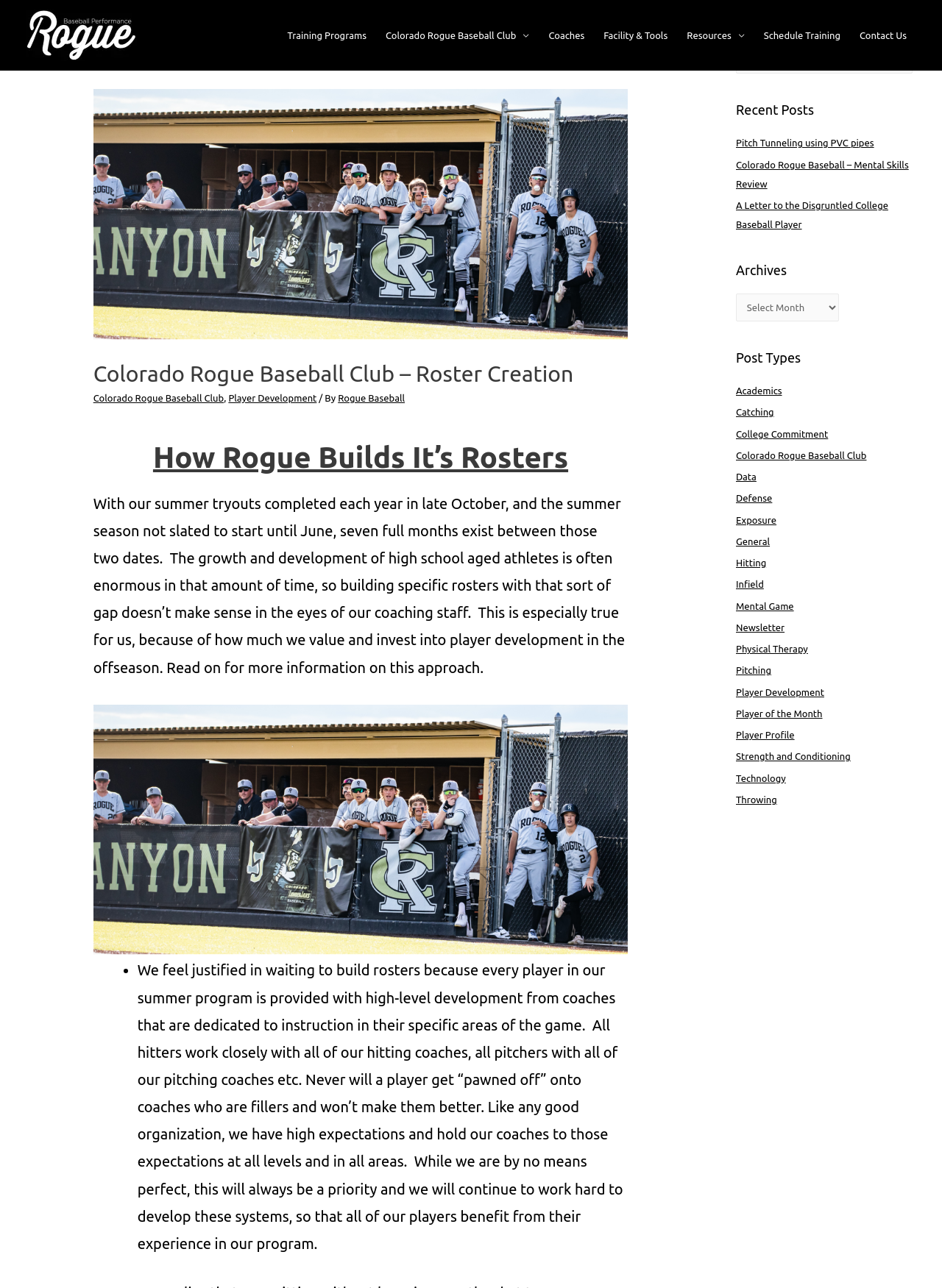Find the bounding box coordinates of the clickable element required to execute the following instruction: "Contact Us". Provide the coordinates as four float numbers between 0 and 1, i.e., [left, top, right, bottom].

[0.902, 0.0, 0.973, 0.055]